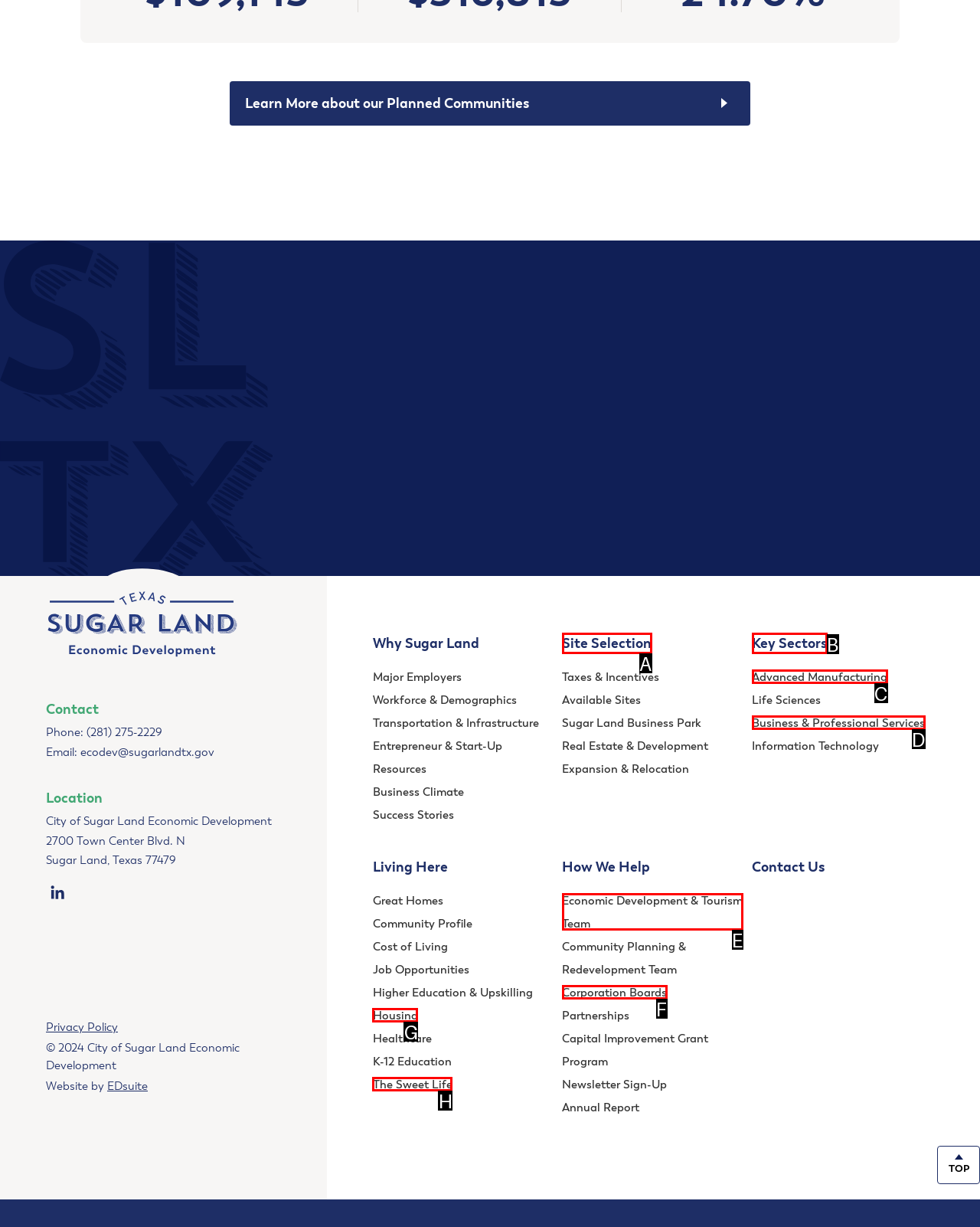From the provided choices, determine which option matches the description: Business & Professional Services. Respond with the letter of the correct choice directly.

D